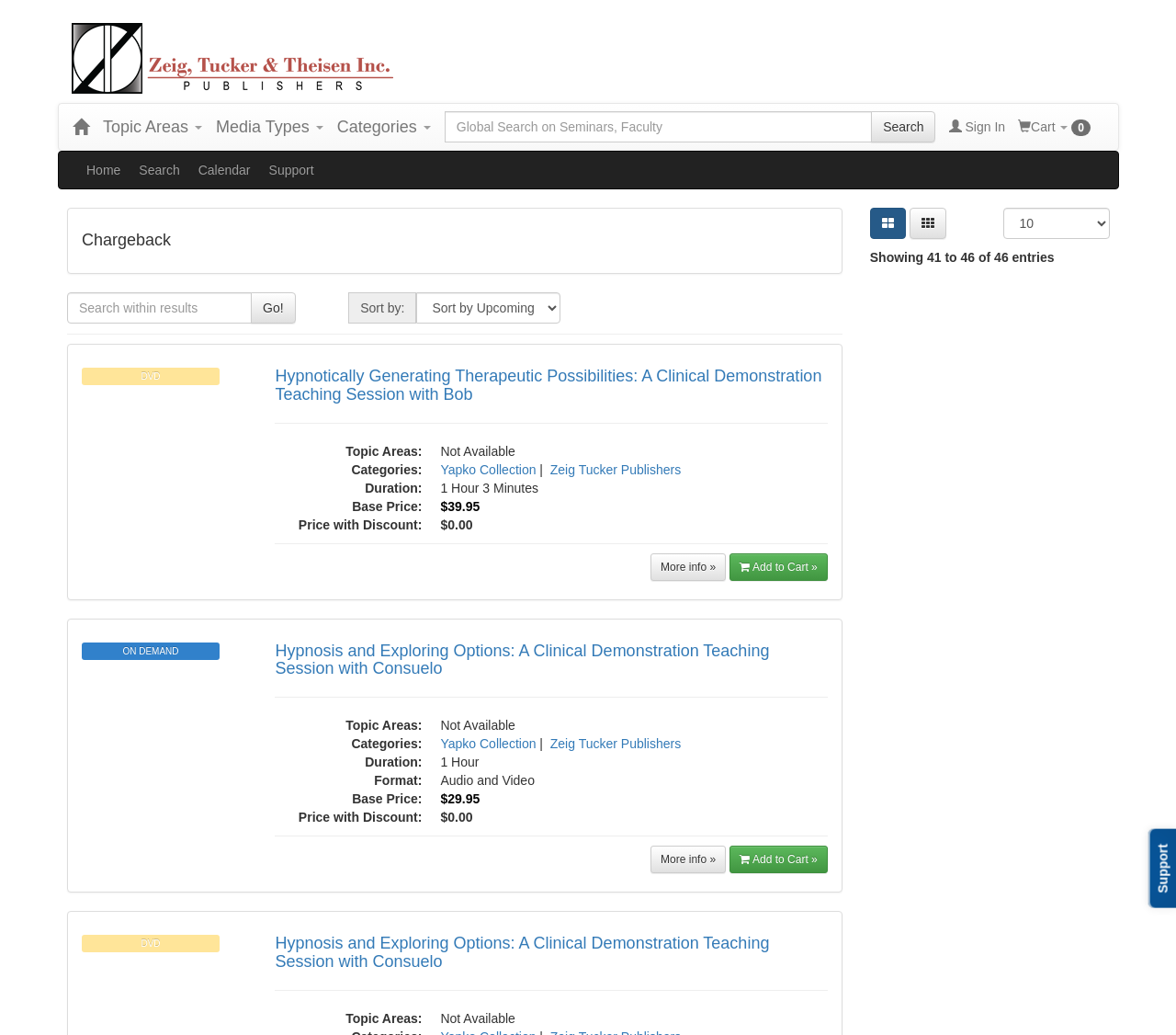Determine the bounding box coordinates of the clickable region to follow the instruction: "Add 'Hypnotically Generating Therapeutic Possibilities' to cart".

[0.62, 0.534, 0.704, 0.561]